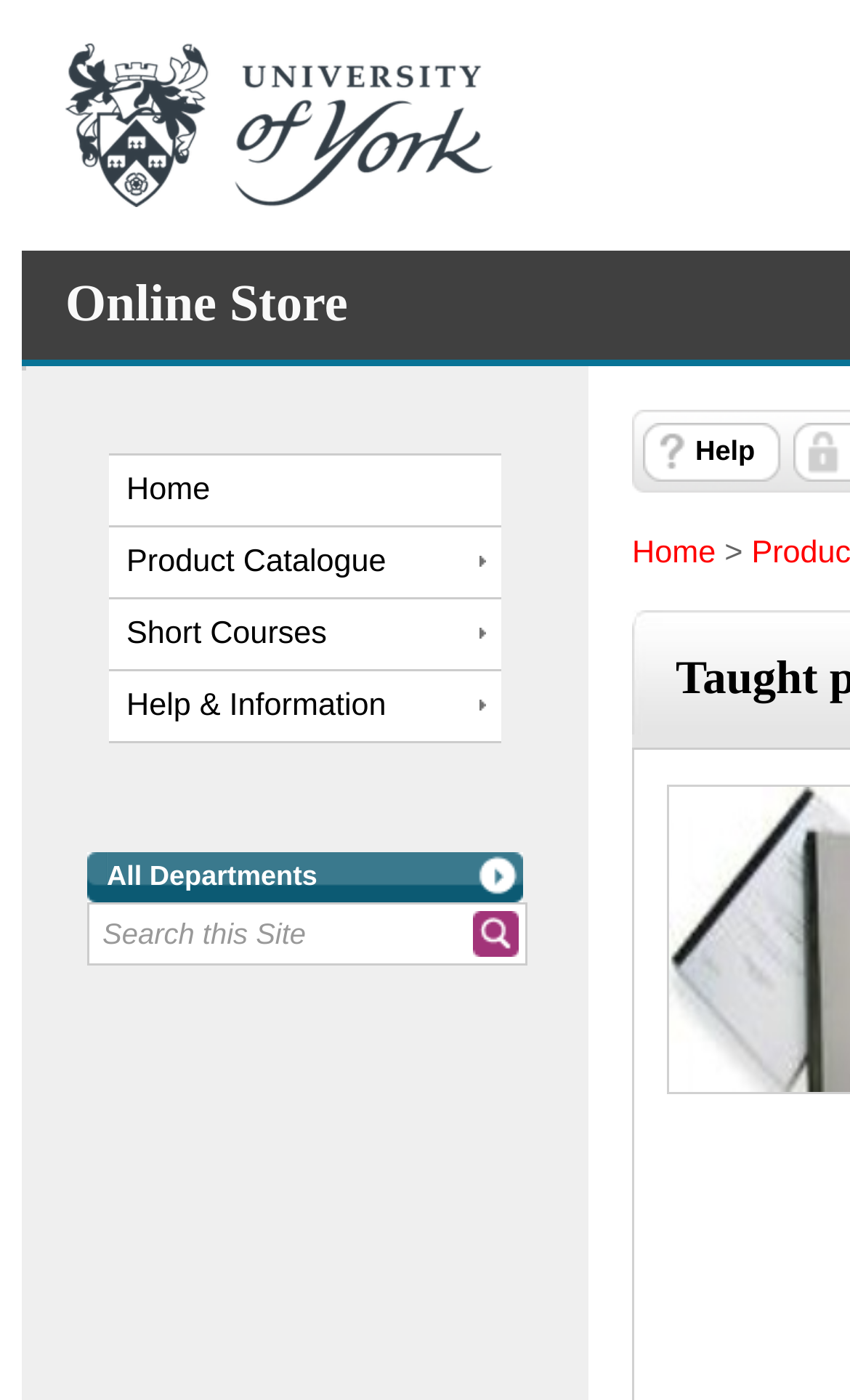Could you specify the bounding box coordinates for the clickable section to complete the following instruction: "browse Online Store"?

[0.077, 0.198, 0.409, 0.238]